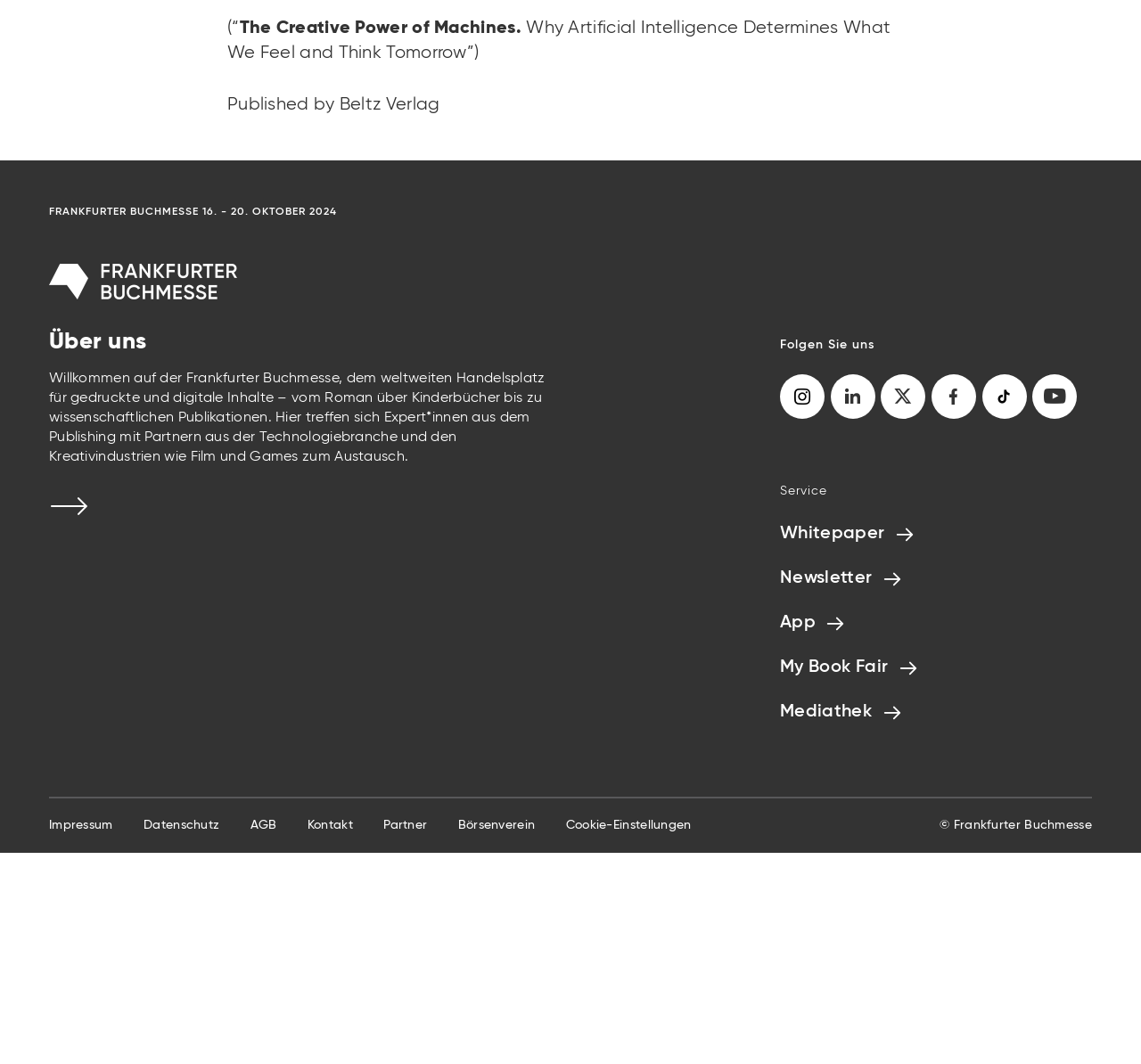How many social media platforms are listed?
Give a one-word or short-phrase answer derived from the screenshot.

6